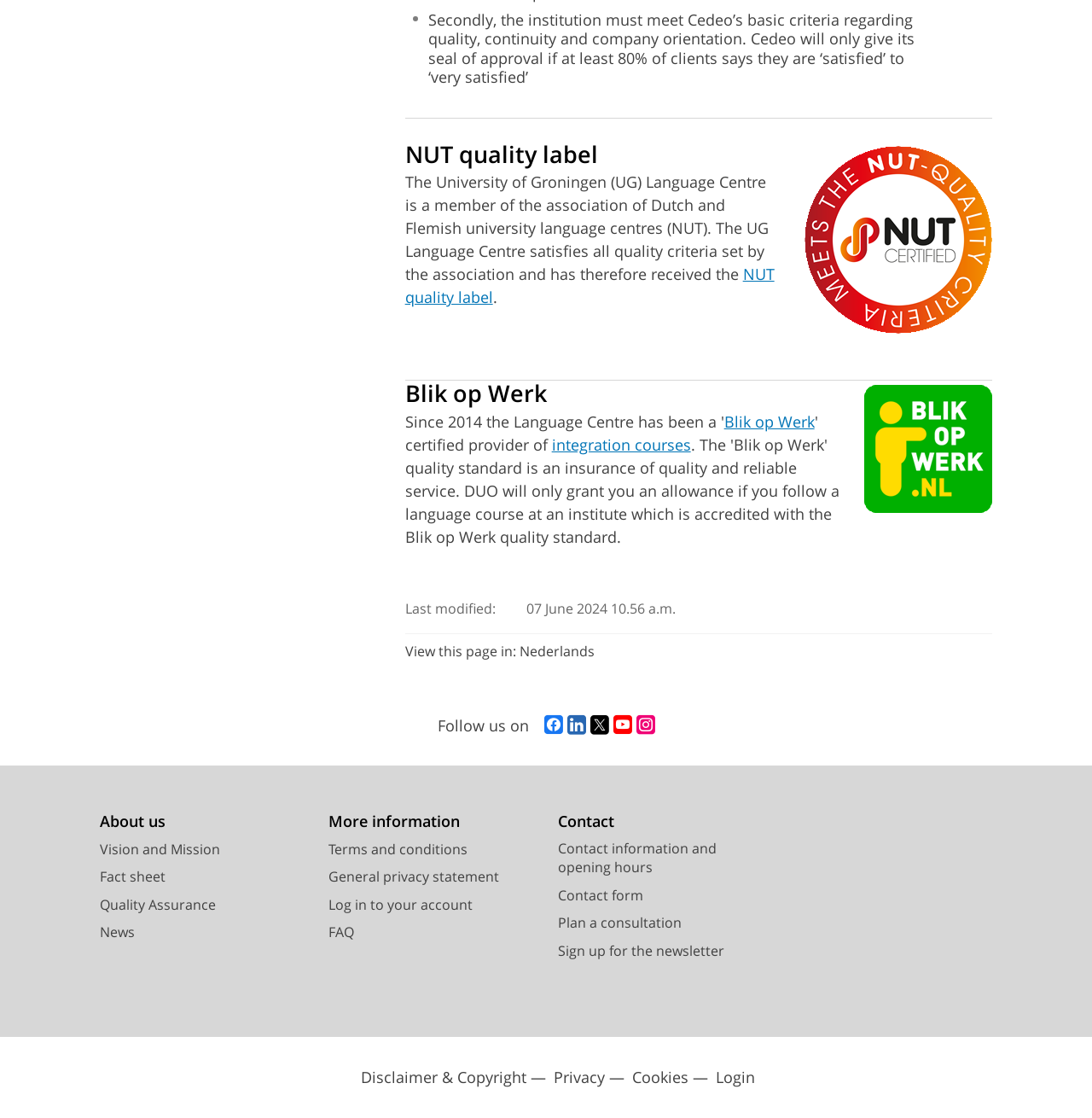Determine the bounding box coordinates of the section to be clicked to follow the instruction: "Read about Quality Assurance". The coordinates should be given as four float numbers between 0 and 1, formatted as [left, top, right, bottom].

[0.091, 0.801, 0.198, 0.818]